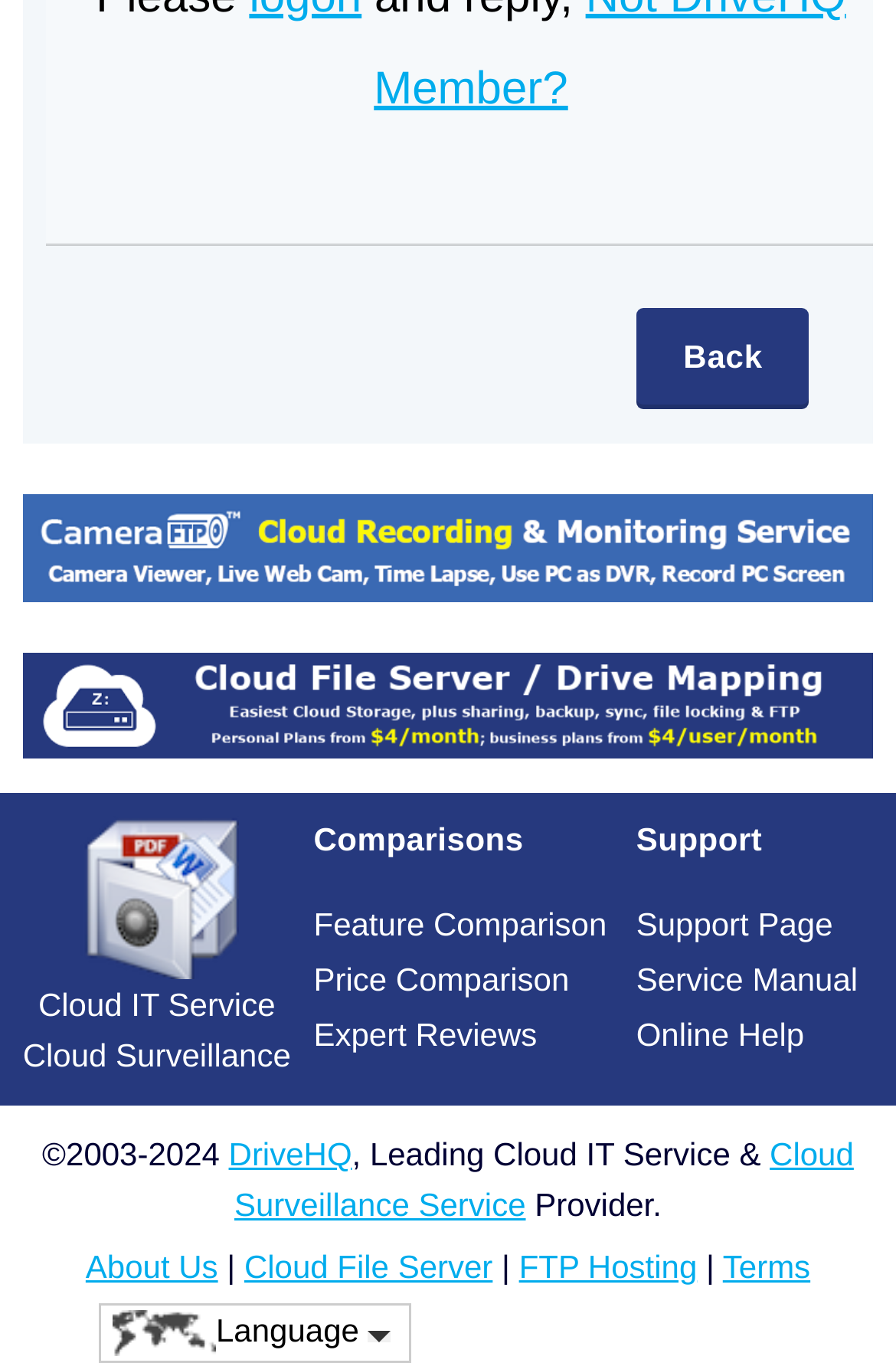Please identify the bounding box coordinates of the clickable element to fulfill the following instruction: "Learn about DriveHQ Cloud IT Service". The coordinates should be four float numbers between 0 and 1, i.e., [left, top, right, bottom].

[0.083, 0.643, 0.267, 0.67]